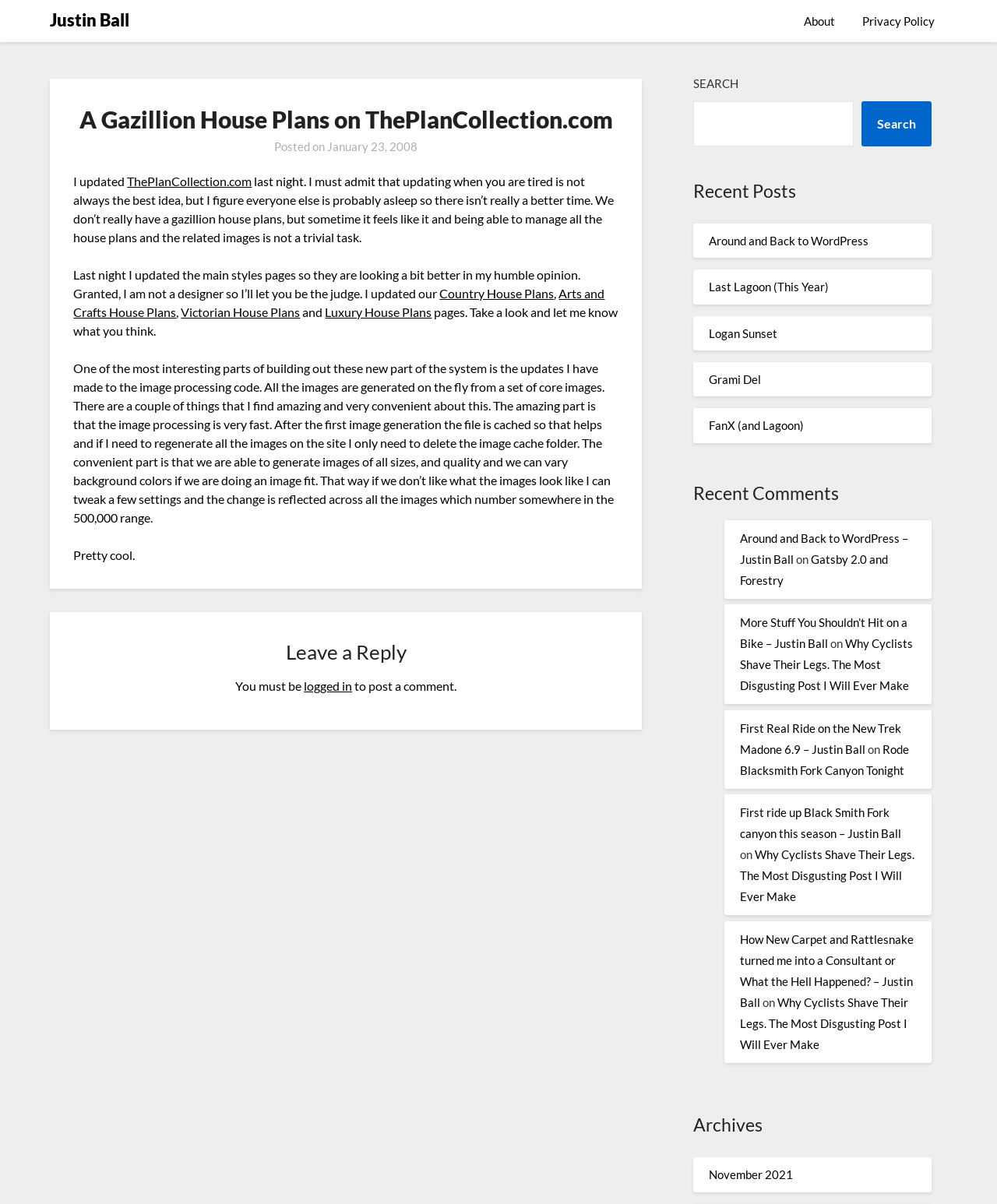Please provide the bounding box coordinates for the element that needs to be clicked to perform the instruction: "Search for something". The coordinates must consist of four float numbers between 0 and 1, formatted as [left, top, right, bottom].

[0.696, 0.084, 0.856, 0.121]